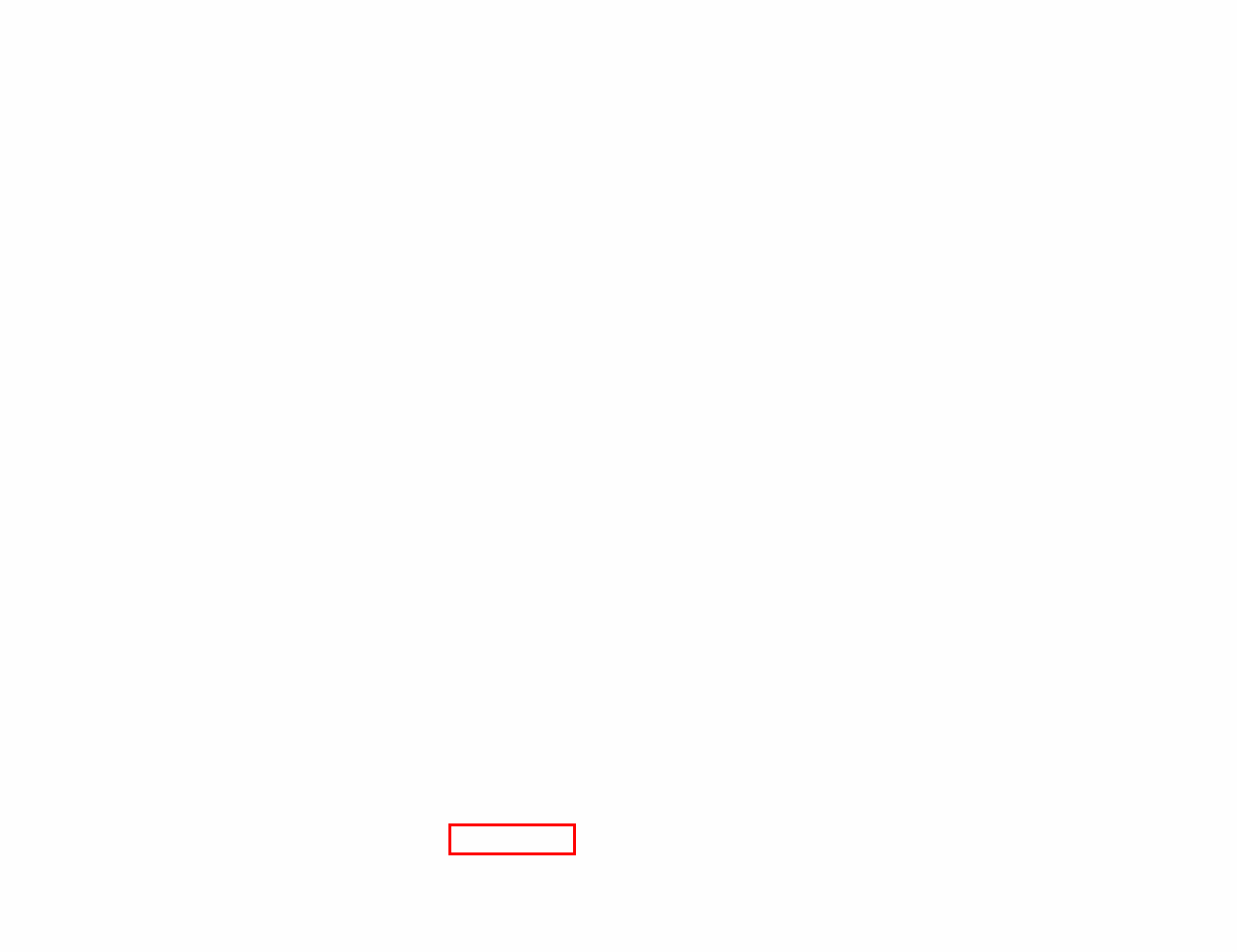You have a screenshot of a webpage with a red rectangle bounding box around an element. Identify the best matching webpage description for the new page that appears after clicking the element in the bounding box. The descriptions are:
A. Universitetet i Bergen
B. DigitalHelse2024 - Alrek
C. Folkehelseinstituttet - FHI
D. Startside - Vestland fylkeskommune
E. Bergen kommune - Forside
F. Forskningsinstituttet NORCE - Norce
G. Motta vårt nyhetsbrev
H. HVL - 
        Høgskulen på Vestlandet

F